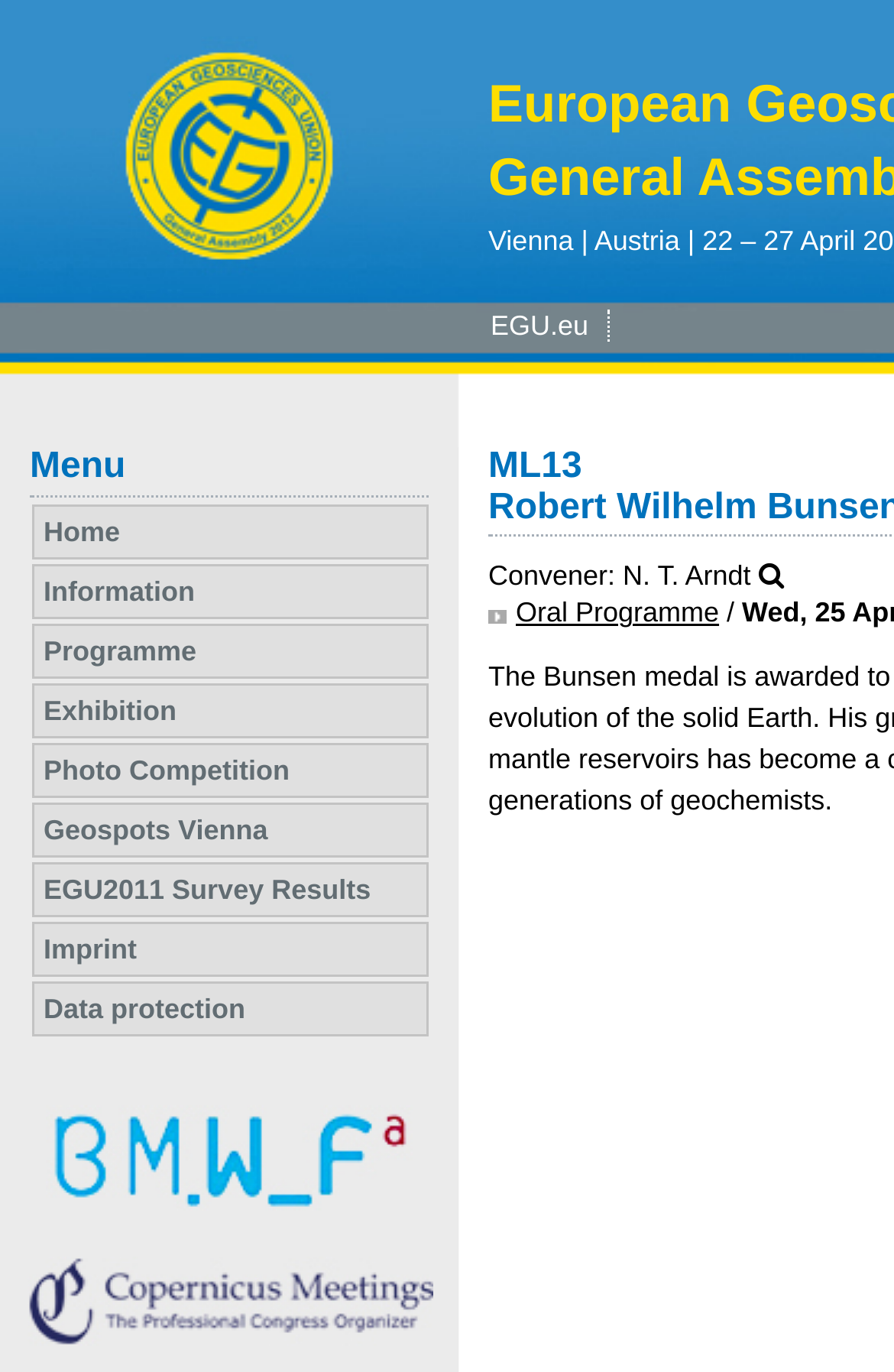Please identify the bounding box coordinates of the clickable element to fulfill the following instruction: "Click on the EGU.eu link". The coordinates should be four float numbers between 0 and 1, i.e., [left, top, right, bottom].

[0.549, 0.226, 0.658, 0.249]